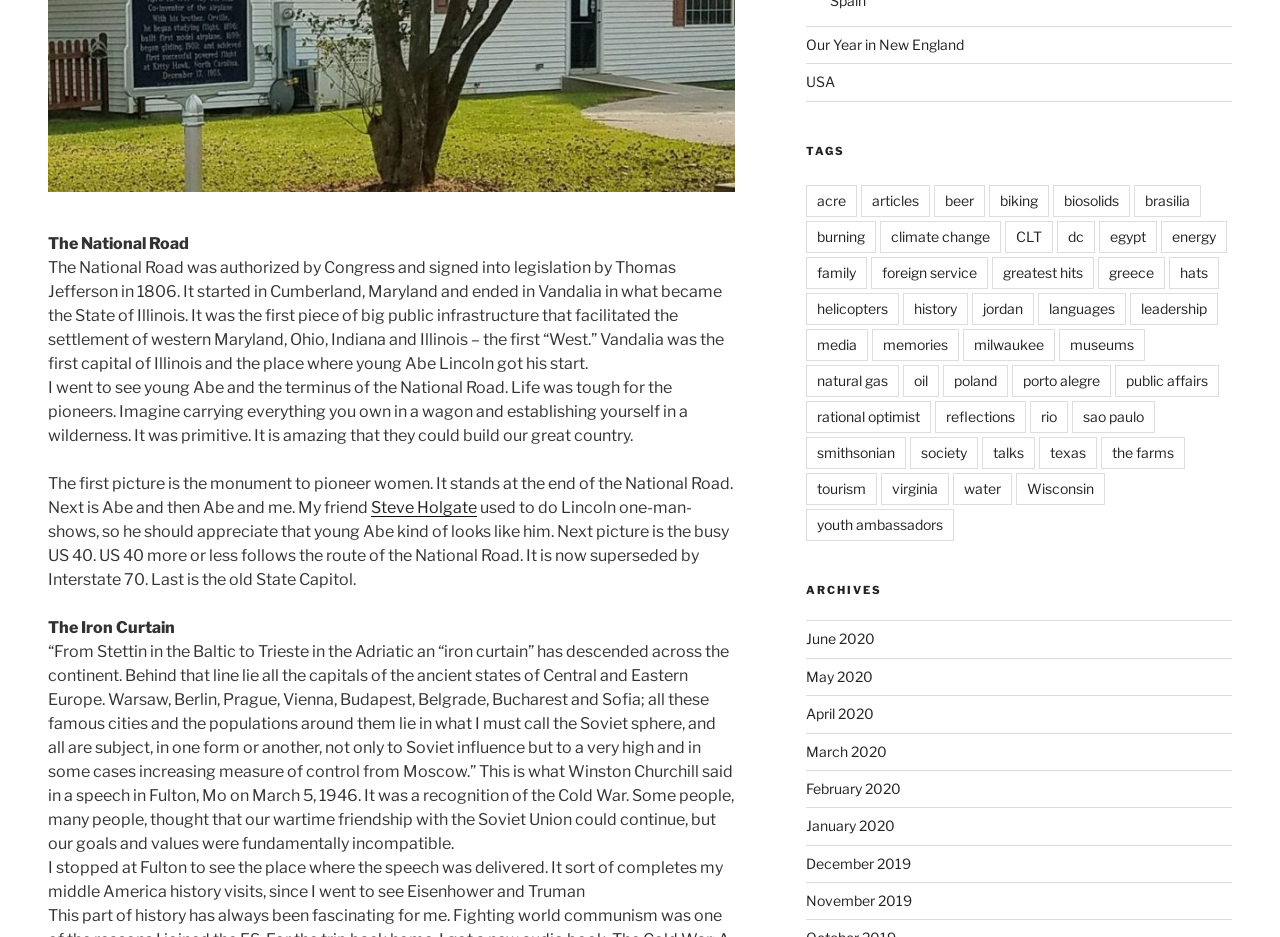What is the name of the state where Vandalia is located?
Refer to the image and provide a thorough answer to the question.

The text states 'It started in Cumberland, Maryland and ended in Vandalia in what became the State of Illinois.' Therefore, the answer is 'Illinois'.